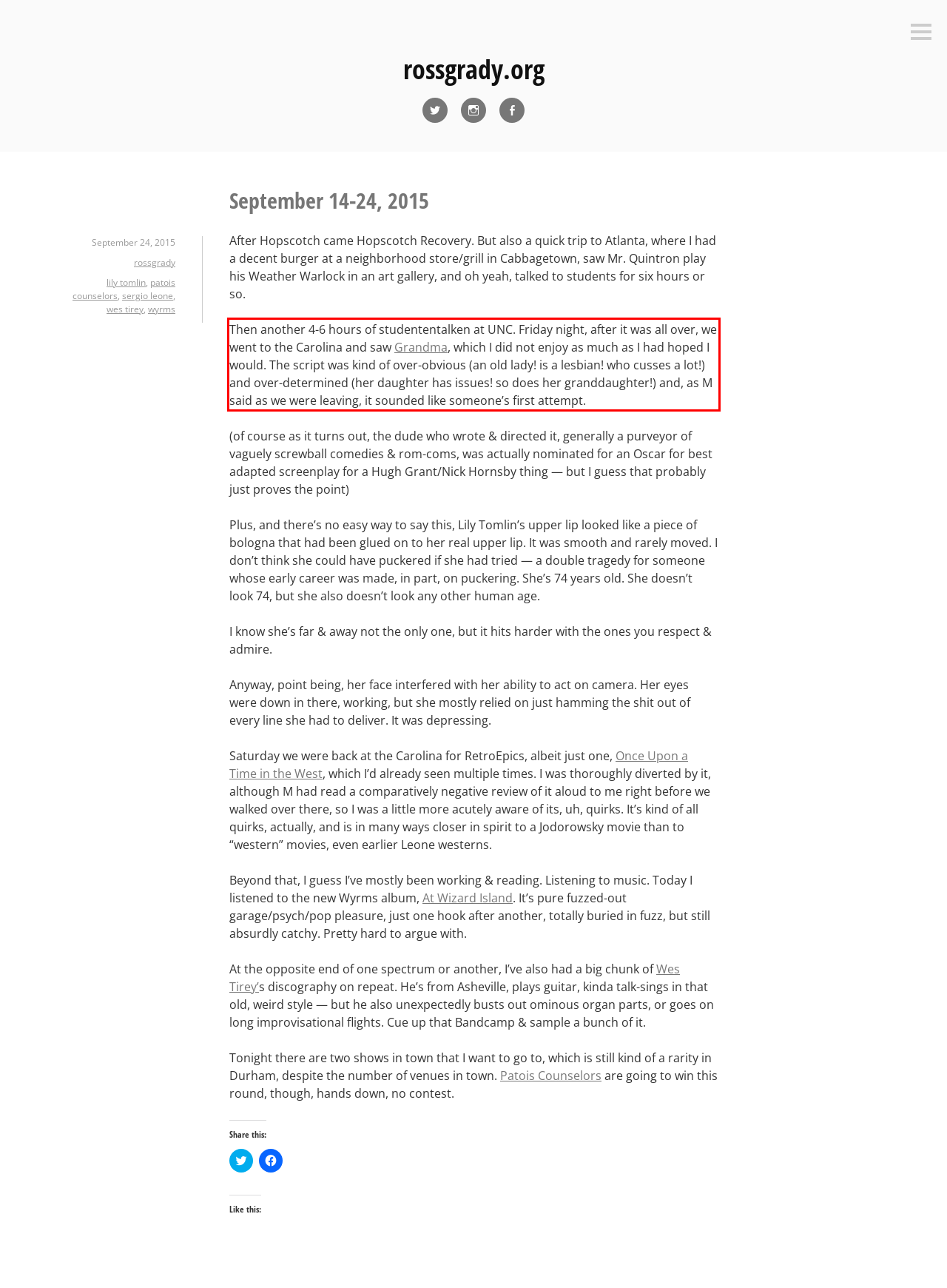Using the provided webpage screenshot, identify and read the text within the red rectangle bounding box.

Then another 4-6 hours of studententalken at UNC. Friday night, after it was all over, we went to the Carolina and saw Grandma, which I did not enjoy as much as I had hoped I would. The script was kind of over-obvious (an old lady! is a lesbian! who cusses a lot!) and over-determined (her daughter has issues! so does her granddaughter!) and, as M said as we were leaving, it sounded like someone’s first attempt.